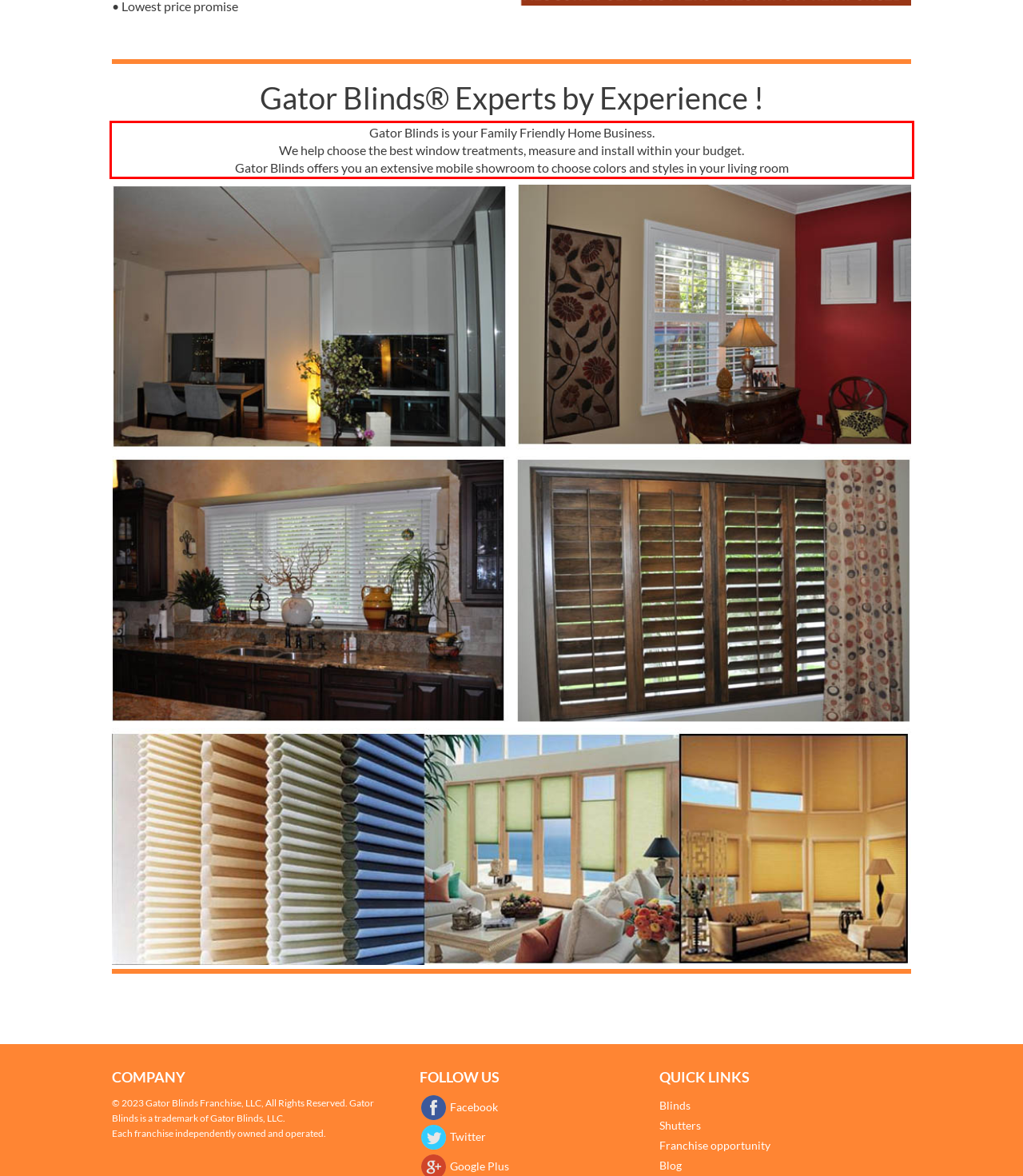Given a screenshot of a webpage with a red bounding box, please identify and retrieve the text inside the red rectangle.

Gator Blinds is your Family Friendly Home Business. We help choose the best window treatments, measure and install within your budget. Gator Blinds offers you an extensive mobile showroom to choose colors and styles in your living room